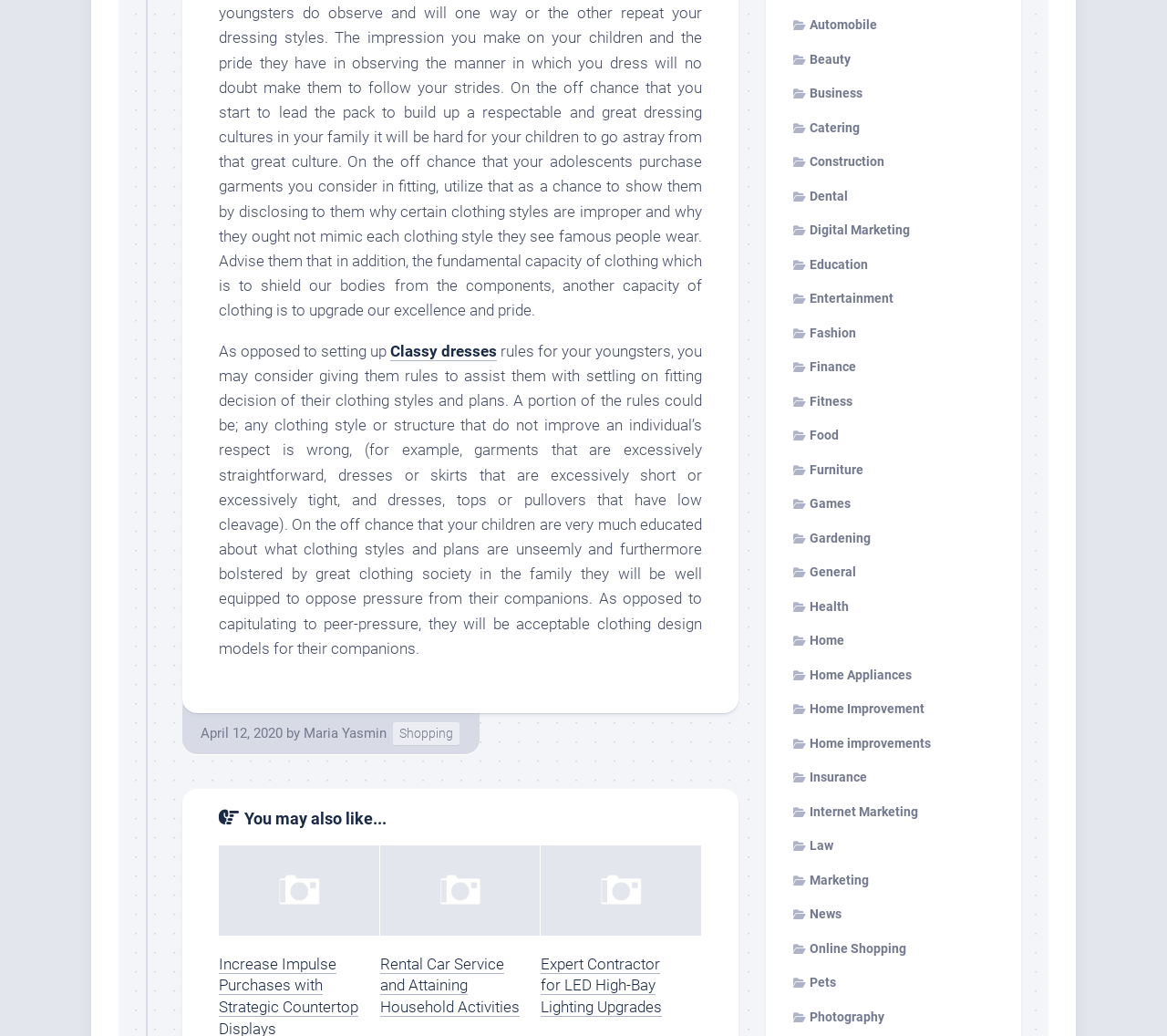Please identify the bounding box coordinates of the area that needs to be clicked to fulfill the following instruction: "Browse 'Shopping'."

[0.337, 0.697, 0.394, 0.719]